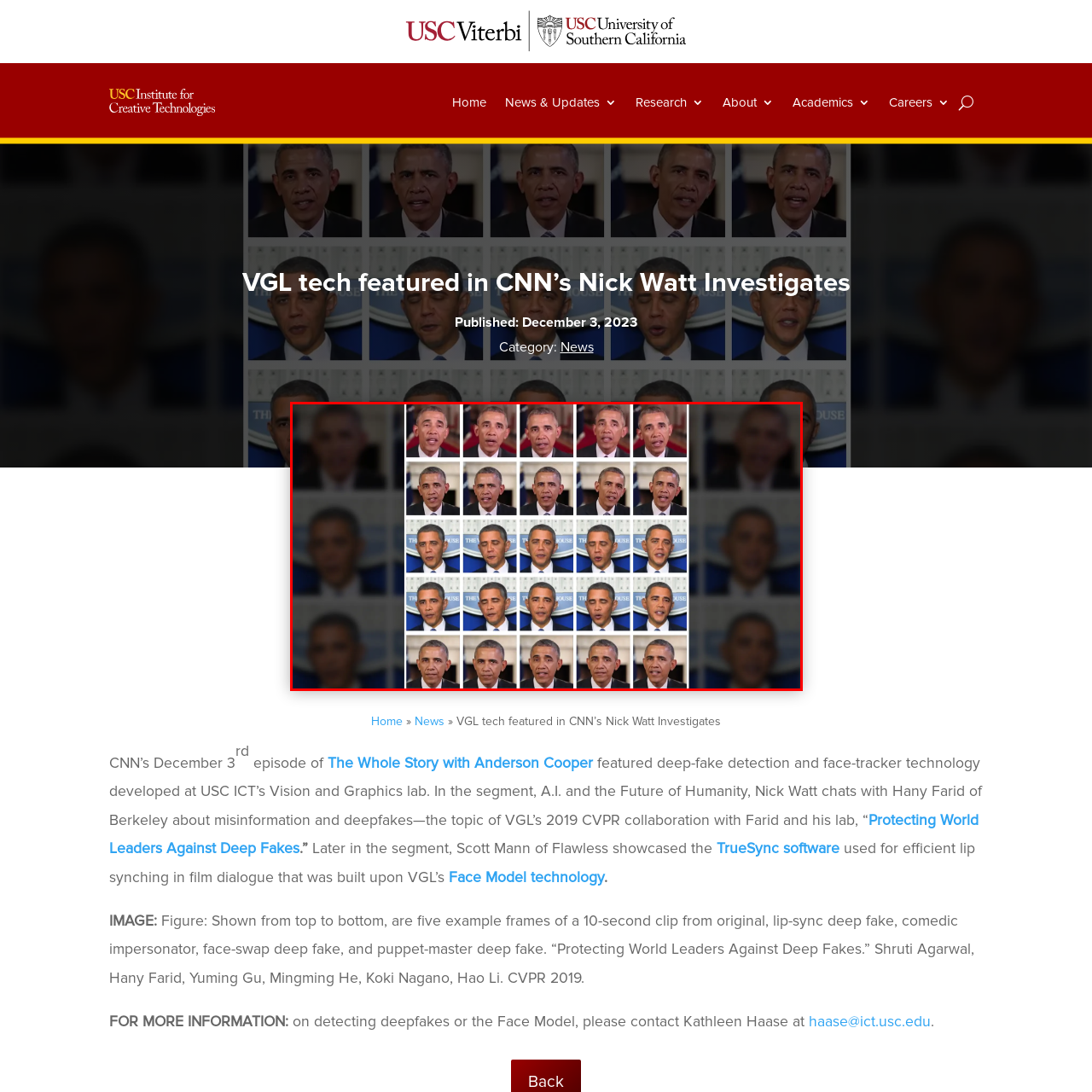Describe in detail the image that is highlighted by the red bounding box.

The image illustrates a collage of five different facial expressions and appearances of a public figure, presumably created using deepfake technology. Each row features a series of closely arranged frames, showcasing various moments captured during speeches or public engagements. This visual representation relates to the discussions highlighted in the article titled "VGL tech featured in CNN’s Nick Watt Investigates," which examines advancements in deepfake detection and face-tracking technologies developed at the USC Institute for Creative Technologies. The context emphasizes the ongoing challenges of misinformation and digital impersonations while shedding light on the innovations aimed at combating these issues. Such technology, as featured in CNN's segment, underscores the significant implications for media authenticity and information integrity in contemporary society.